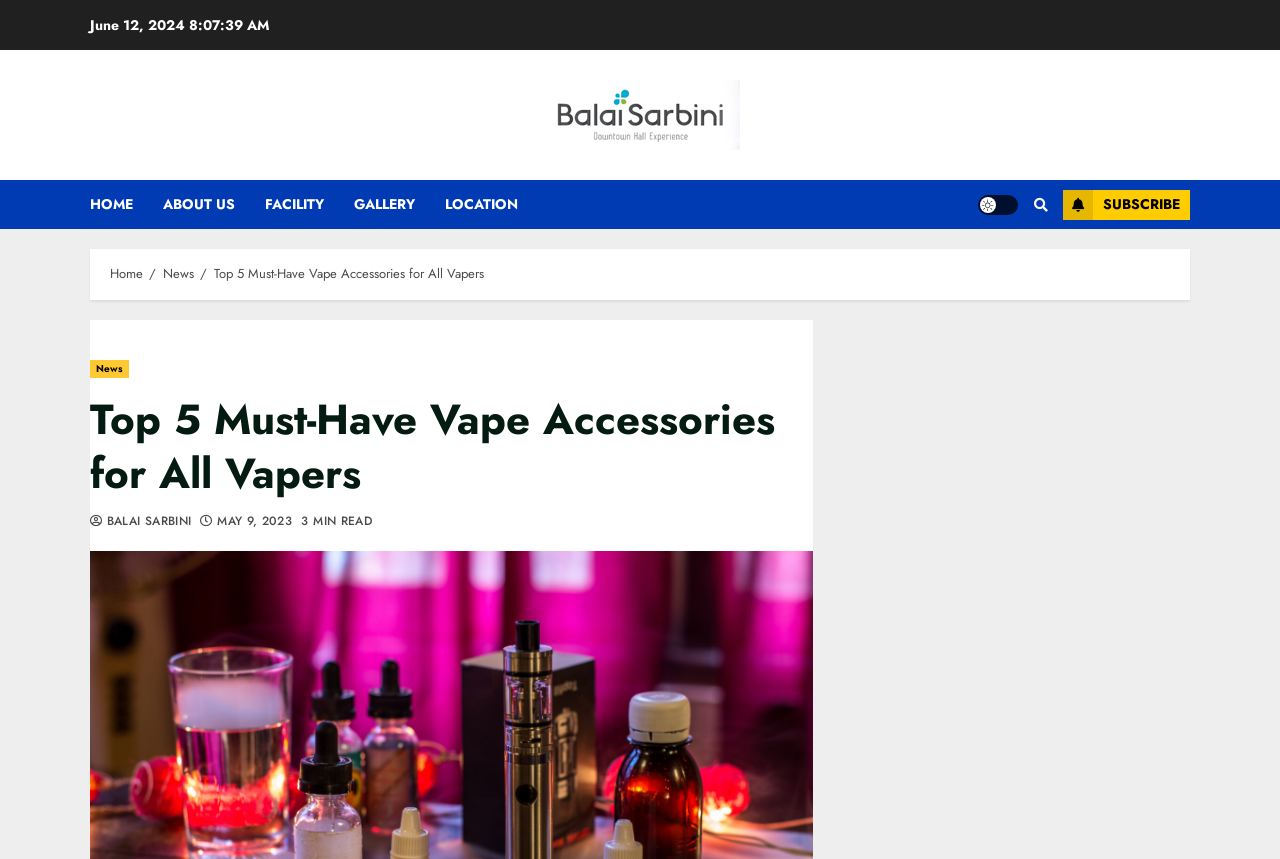Respond with a single word or phrase to the following question: What is the date of the article?

June 12, 2024